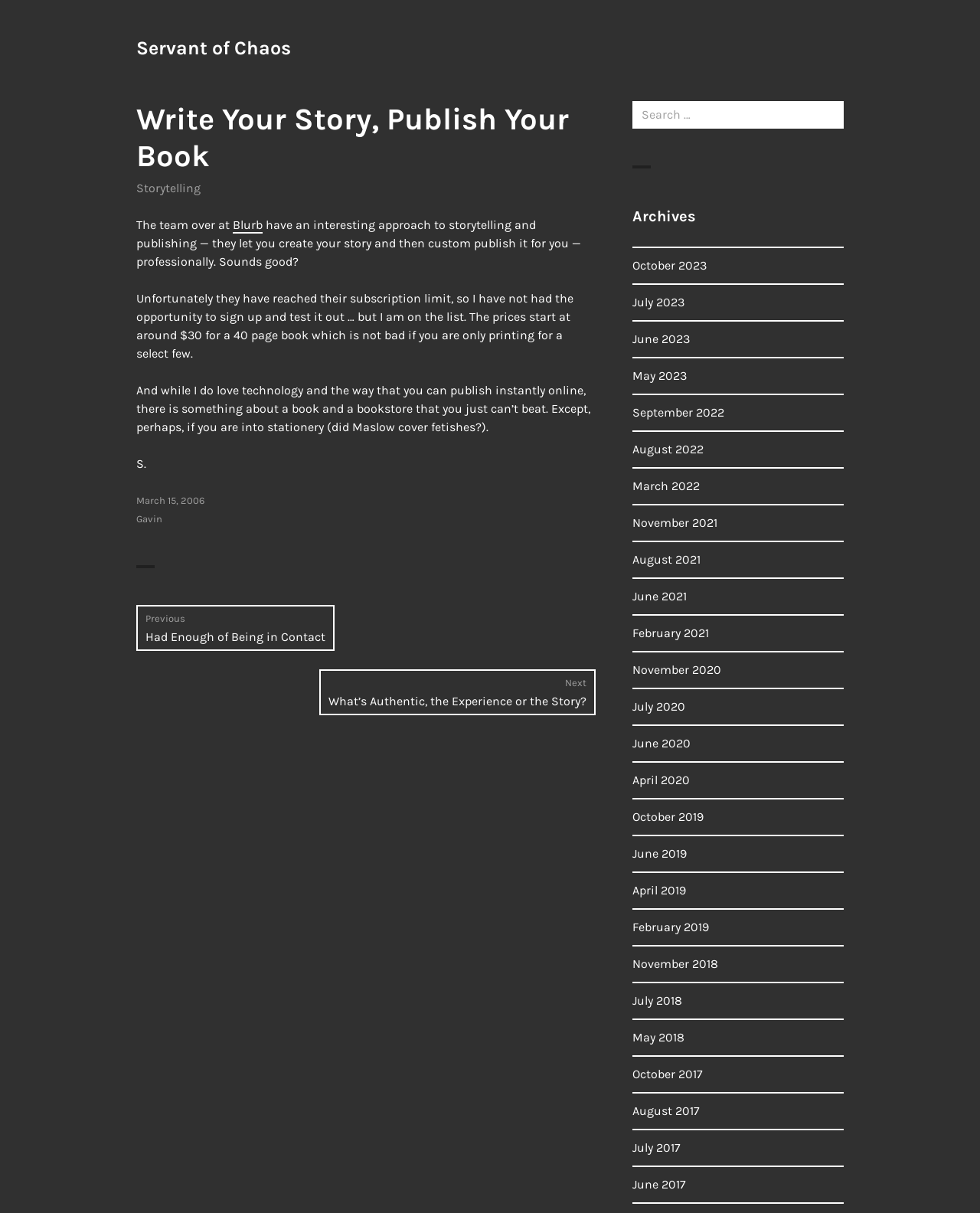Determine the bounding box coordinates in the format (top-left x, top-left y, bottom-right x, bottom-right y). Ensure all values are floating point numbers between 0 and 1. Identify the bounding box of the UI element described by: March 15, 2006

[0.139, 0.408, 0.209, 0.417]